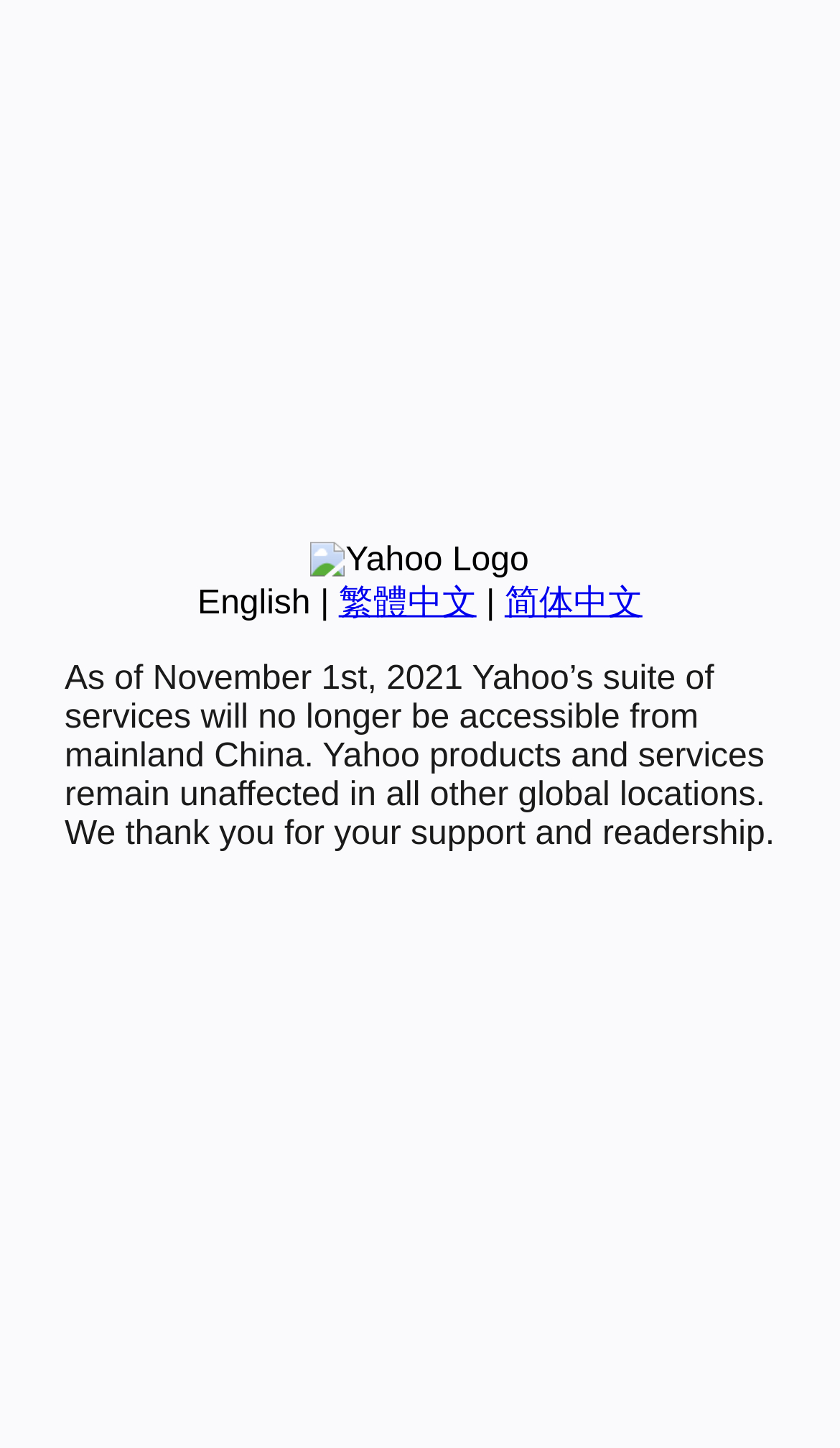Show the bounding box coordinates for the HTML element as described: "English".

[0.235, 0.404, 0.37, 0.429]